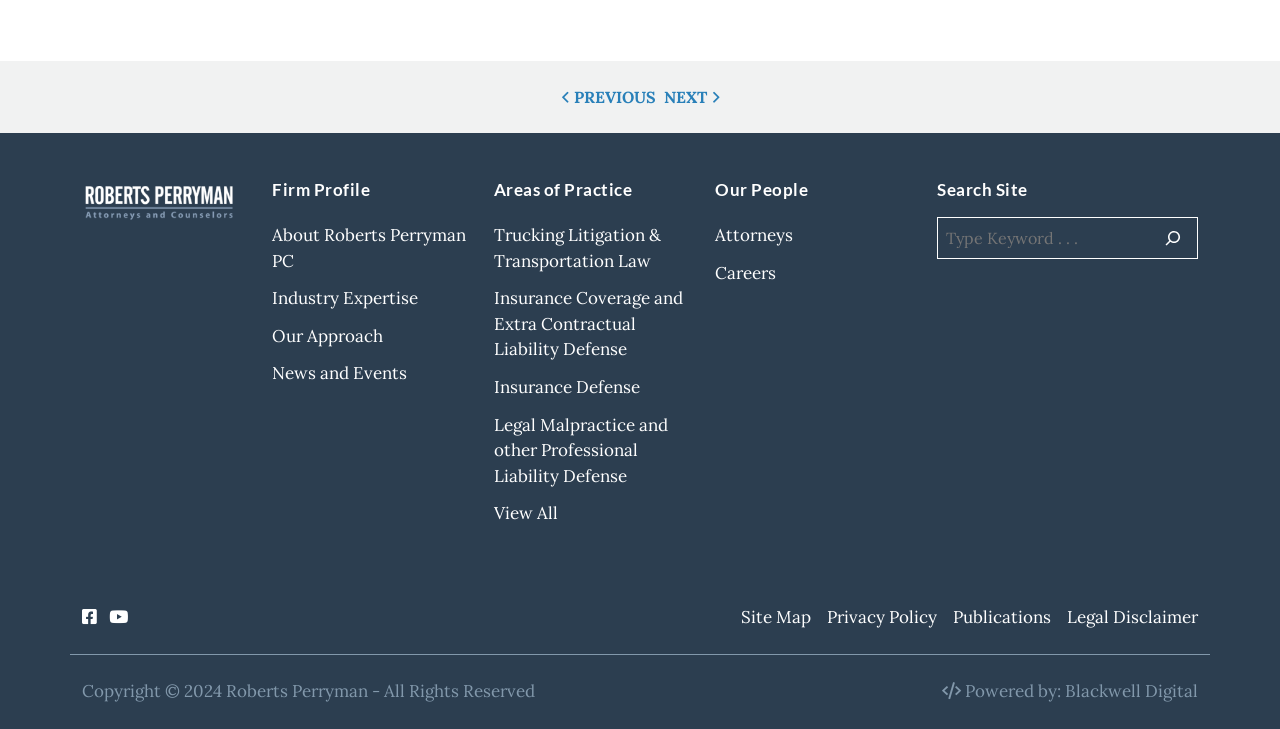Based on the provided description, "Careers", find the bounding box of the corresponding UI element in the screenshot.

[0.559, 0.359, 0.607, 0.389]